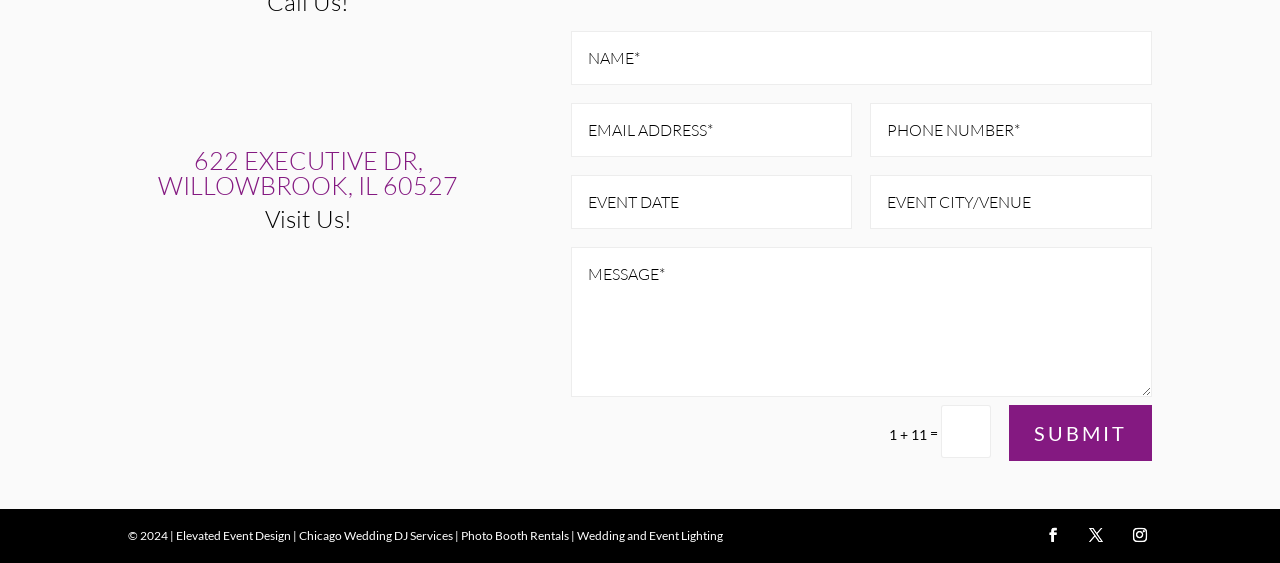Respond with a single word or phrase for the following question: 
What is the copyright year?

2024